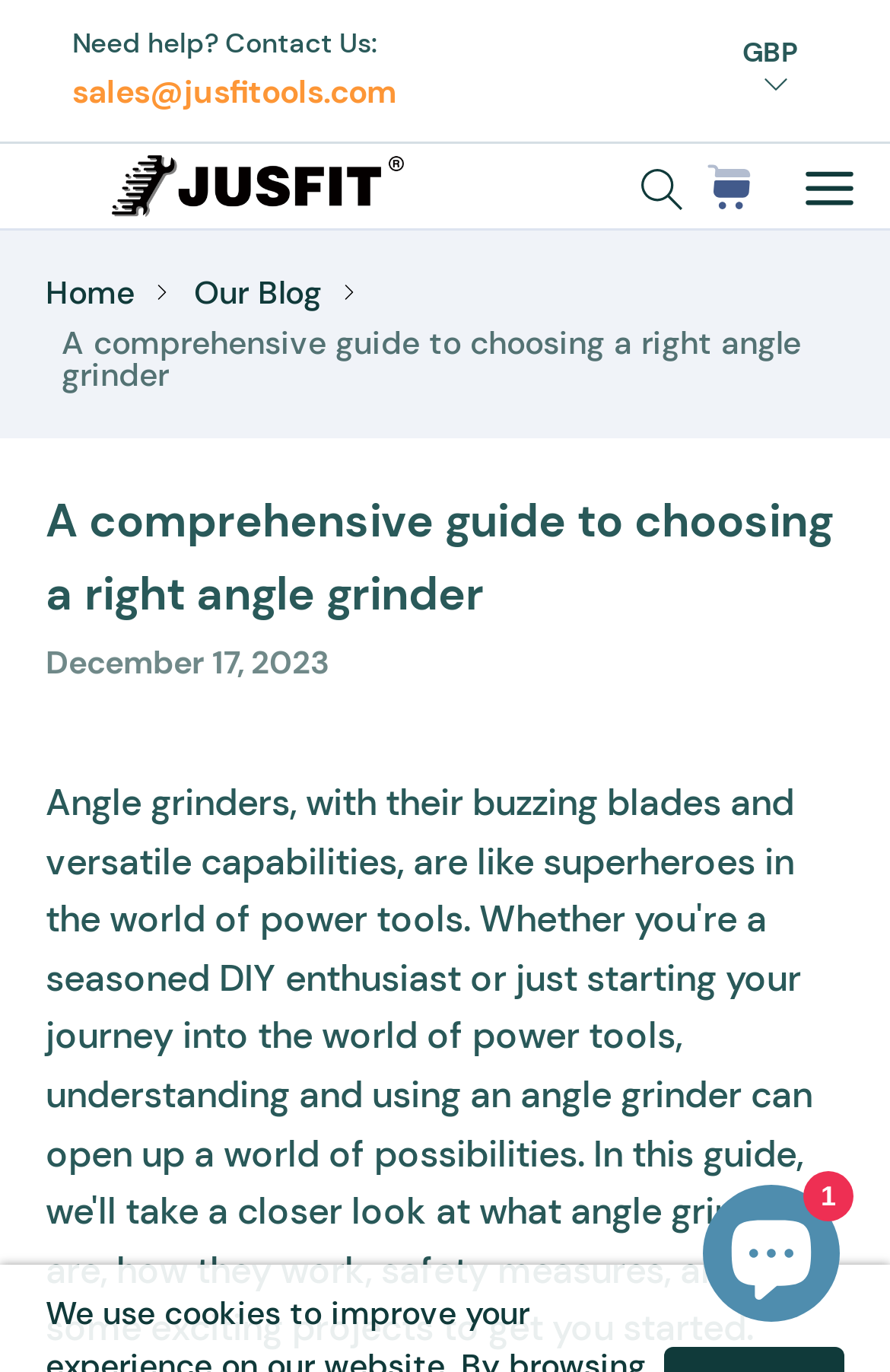What is the name of the online store?
Look at the image and provide a short answer using one word or a phrase.

Jusfit Power Tools